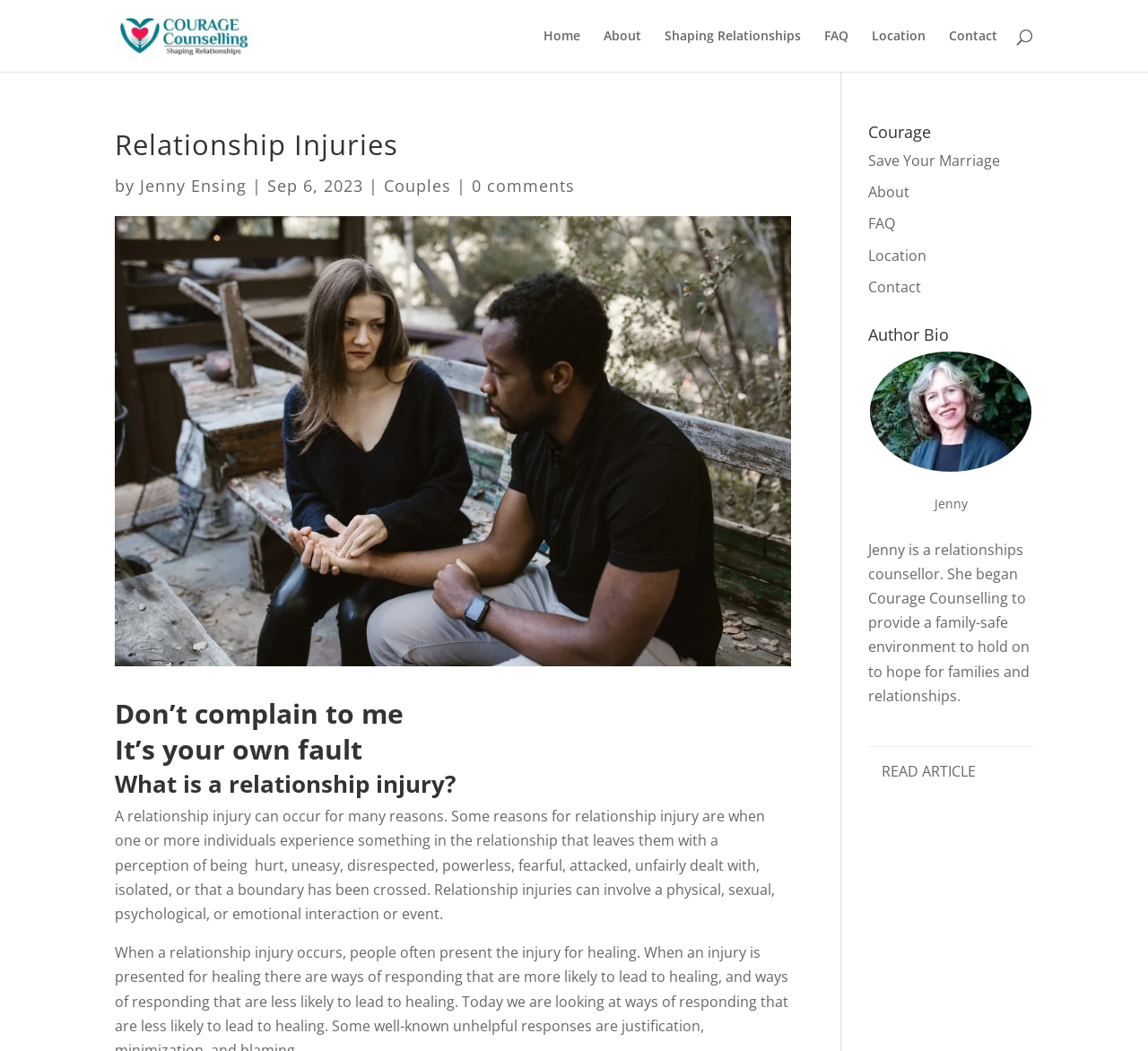Pinpoint the bounding box coordinates of the element that must be clicked to accomplish the following instruction: "Learn about relationship injuries". The coordinates should be in the format of four float numbers between 0 and 1, i.e., [left, top, right, bottom].

[0.1, 0.667, 0.689, 0.701]